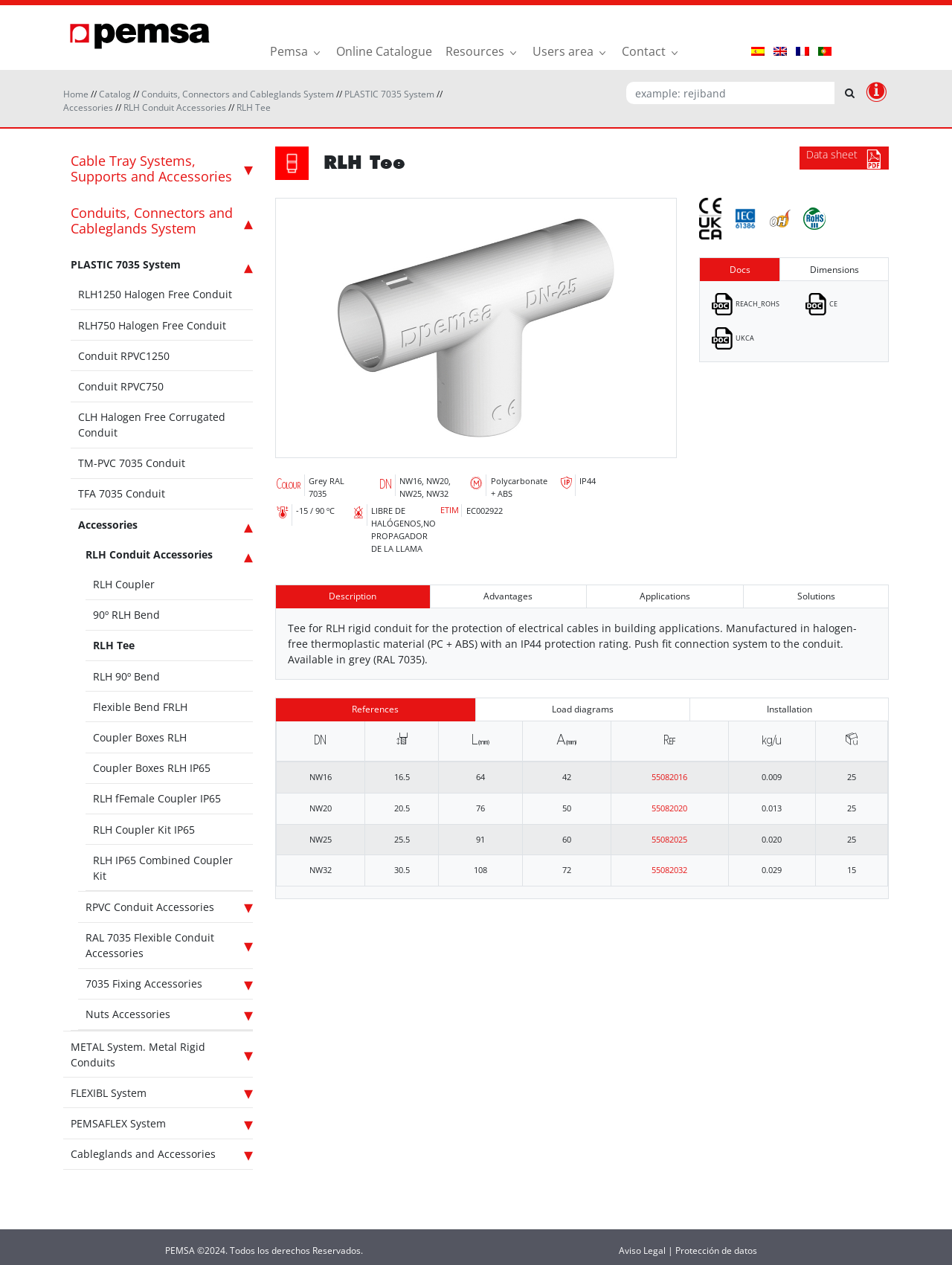Please study the image and answer the question comprehensively:
Is there a search function on the webpage?

I found a search box with a placeholder text 'Search' and a magnifying glass icon, indicating that users can search for specific products or information on the webpage.